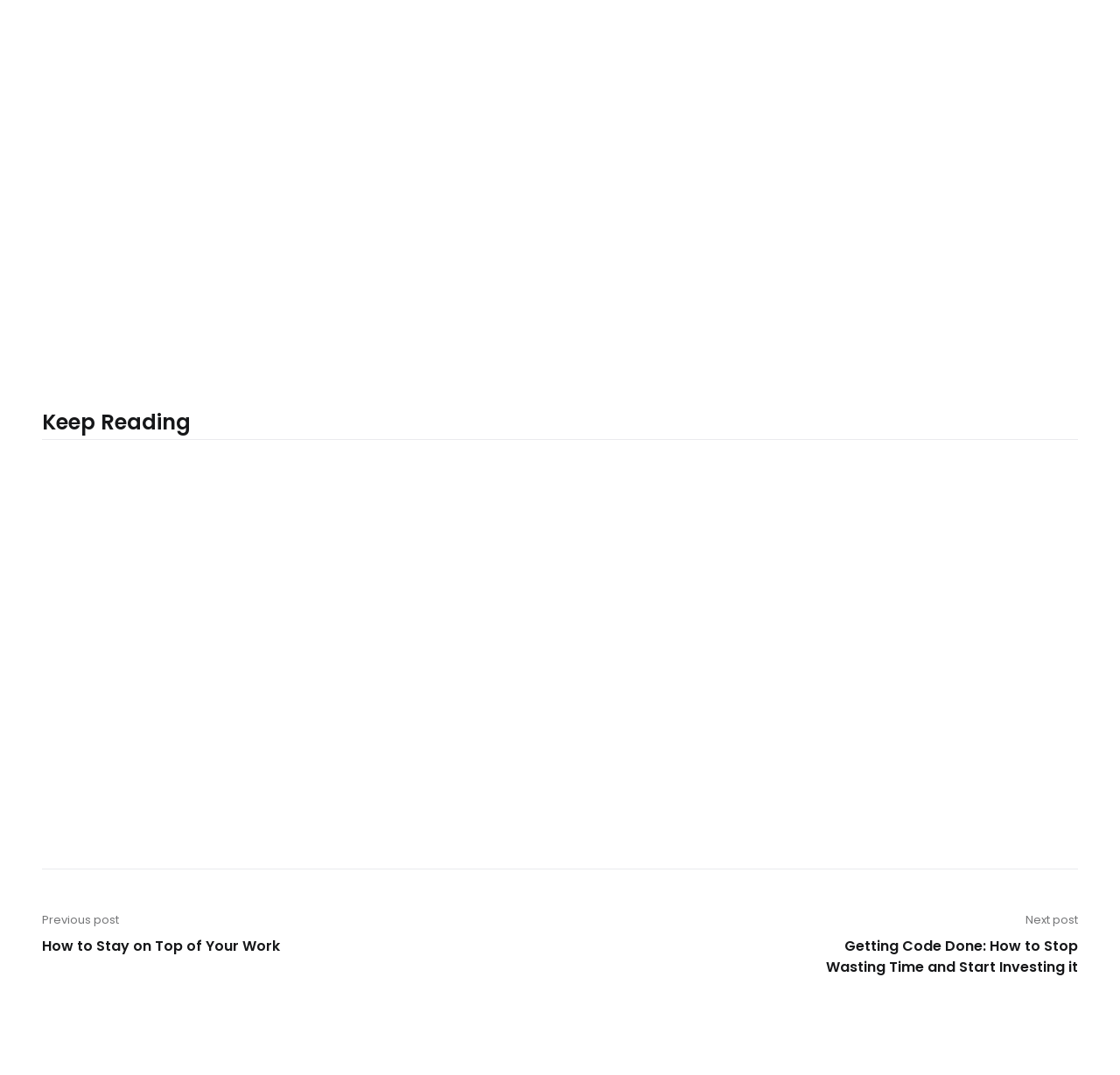What is the category of the first article?
Using the visual information, answer the question in a single word or phrase.

Pomzen